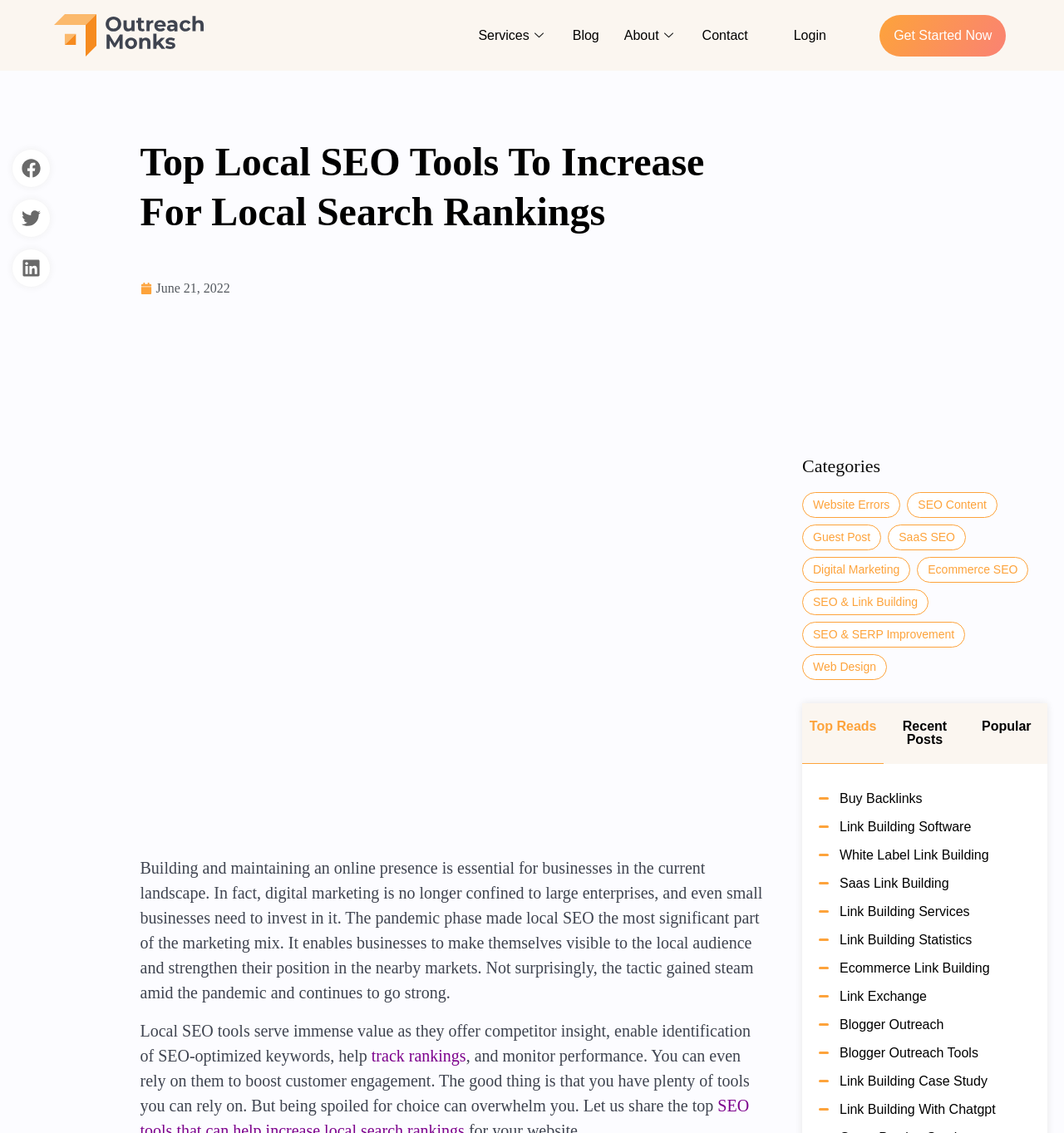Could you identify the text that serves as the heading for this webpage?

Top Local SEO Tools To Increase For Local Search Rankings